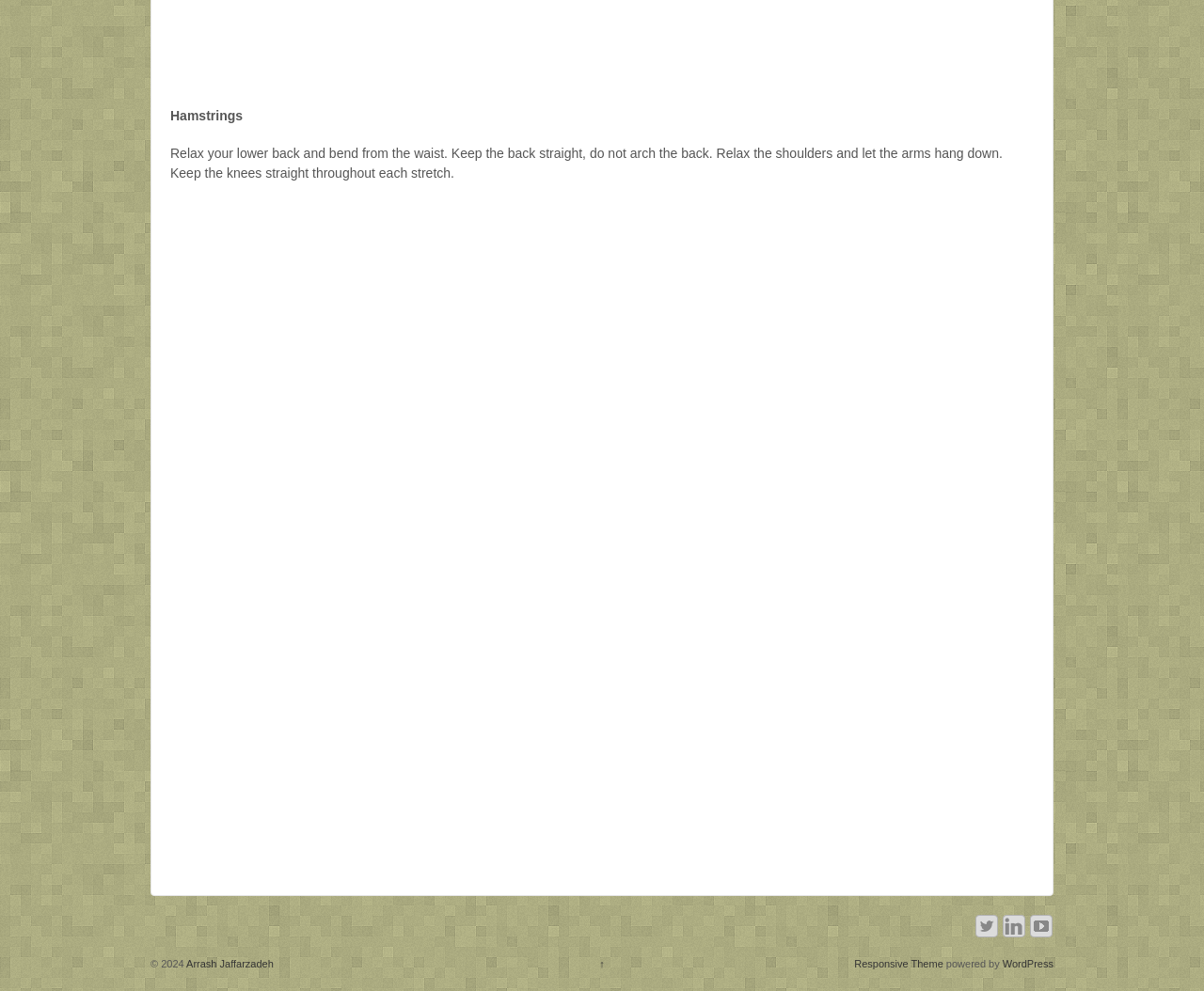What is the purpose of the text?
Please give a detailed and elaborate explanation in response to the question.

The static text on the webpage provides a detailed description of how to perform a stretch, indicating that its purpose is to provide instructions to the user.